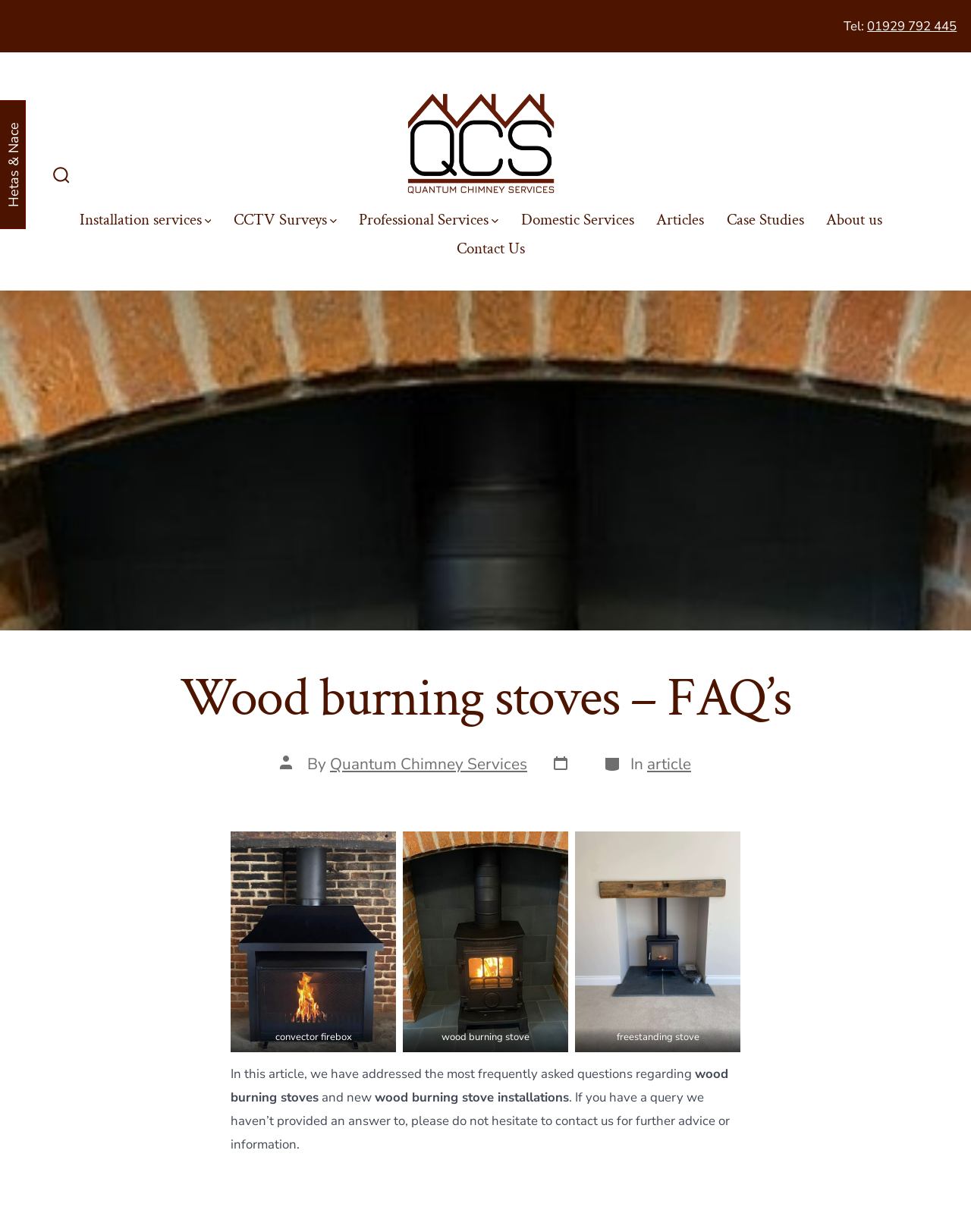What is the topic of the article on this webpage?
Provide an in-depth and detailed answer to the question.

The heading 'Wood burning stoves – FAQ’s' at the top of the main content section indicates that the article is about frequently asked questions related to wood burning stoves.